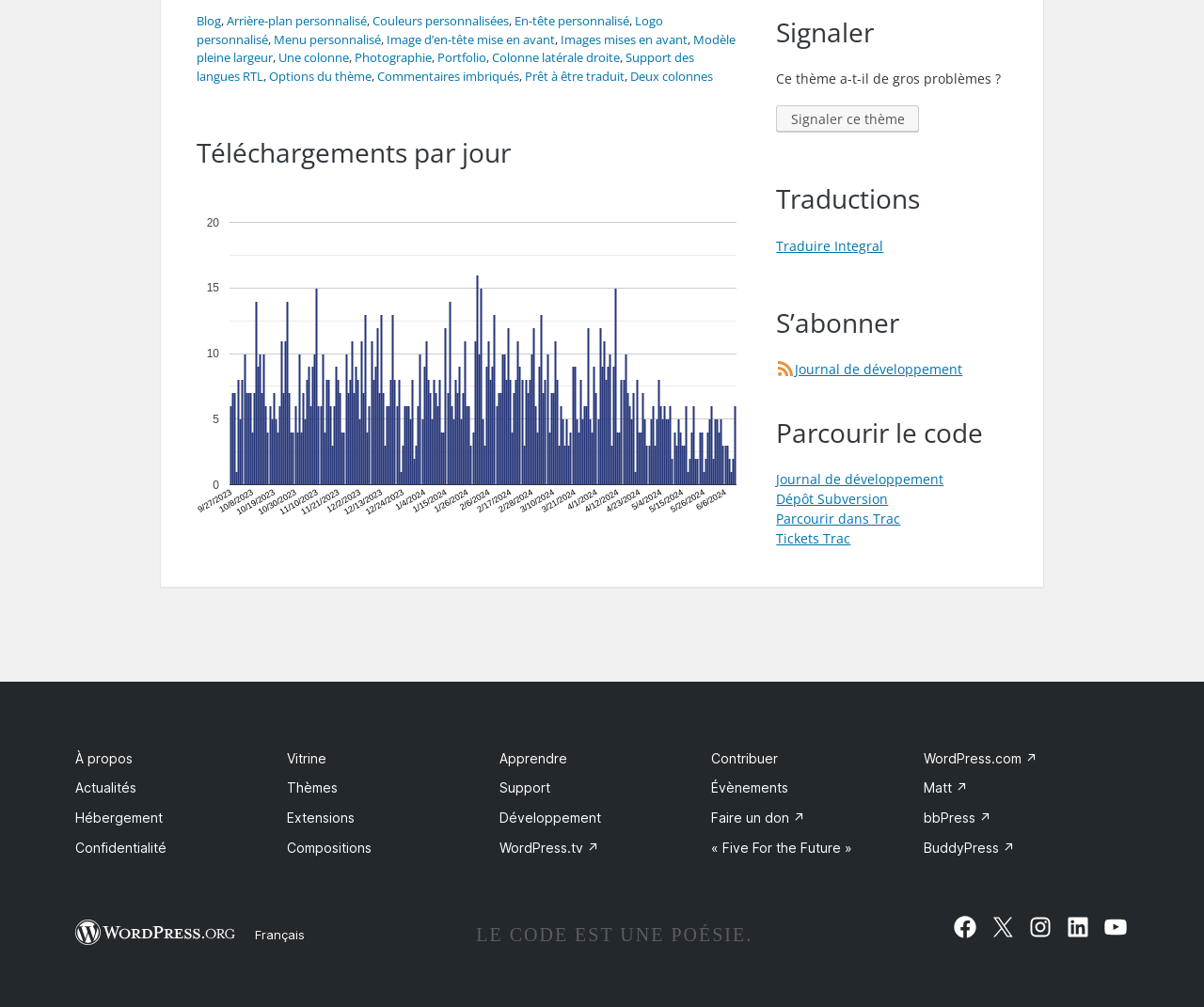What is the language of the webpage?
Give a one-word or short phrase answer based on the image.

French